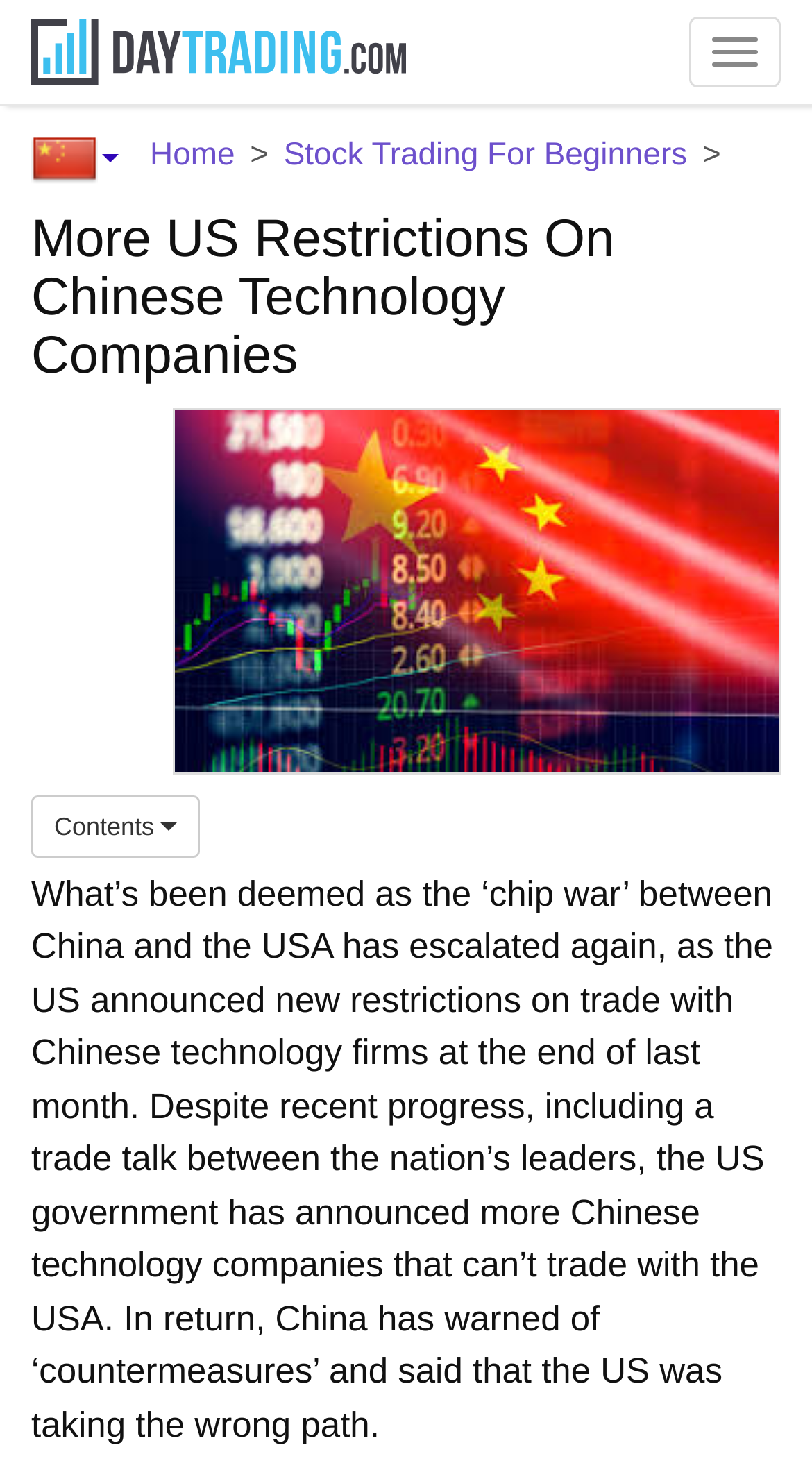What is the purpose of the 'Contents' button?
Please respond to the question with as much detail as possible.

I determined the purpose of the 'Contents' button by looking at its properties, which indicate that it has a popup menu and is currently expanded.